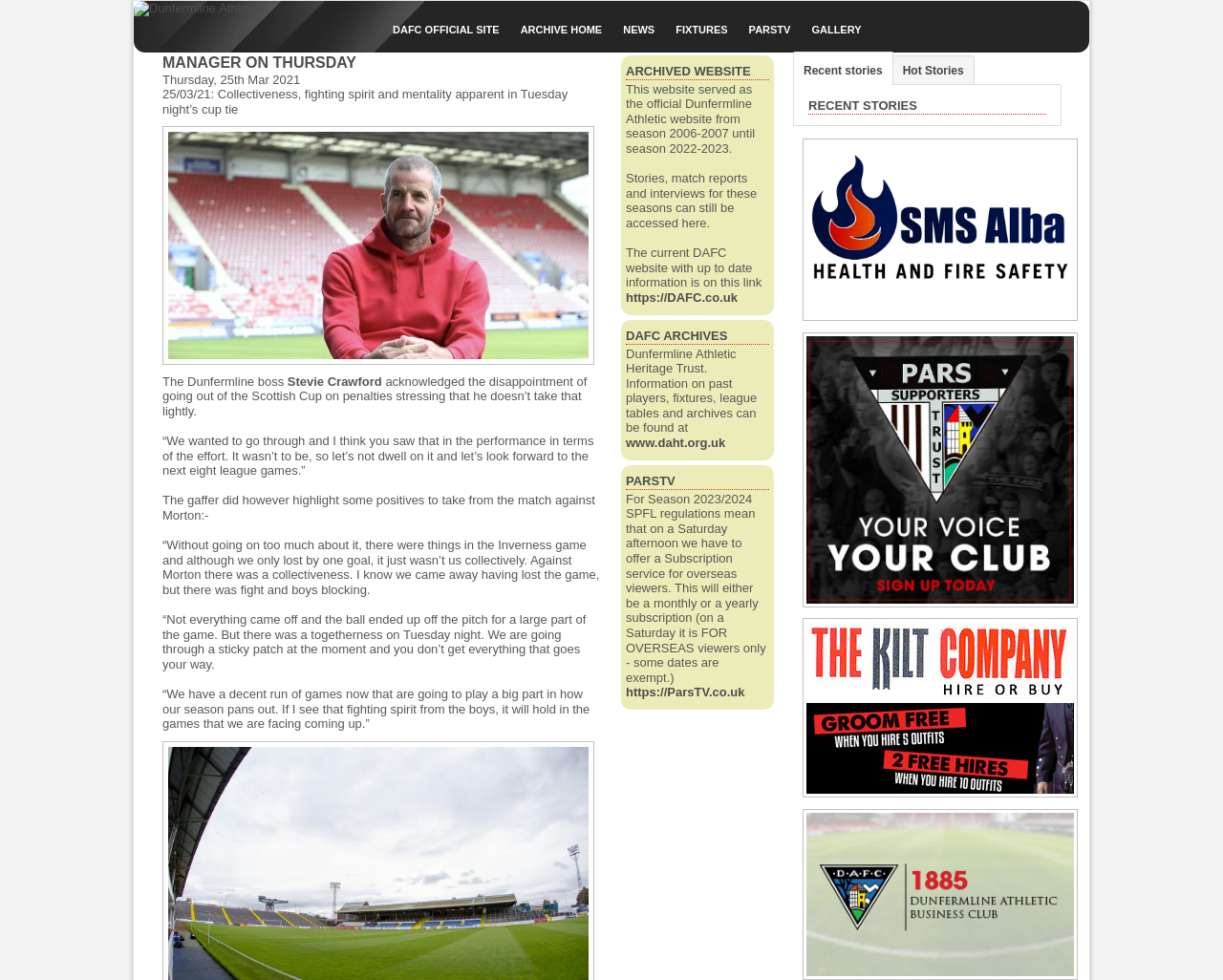Locate the bounding box coordinates of the UI element described by: "alt="files/sms2_red_copy_8356.jpg"". Provide the coordinates as four float numbers between 0 and 1, formatted as [left, top, right, bottom].

[0.656, 0.319, 0.885, 0.333]